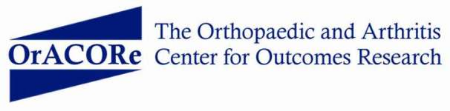Can you give a detailed response to the following question using the information from the image? What is the primary focus of OrACORe?

The caption states that the center's focus is on research and clinical practices relating to orthopedics and arthritis, which implies that its primary focus is on these two areas.